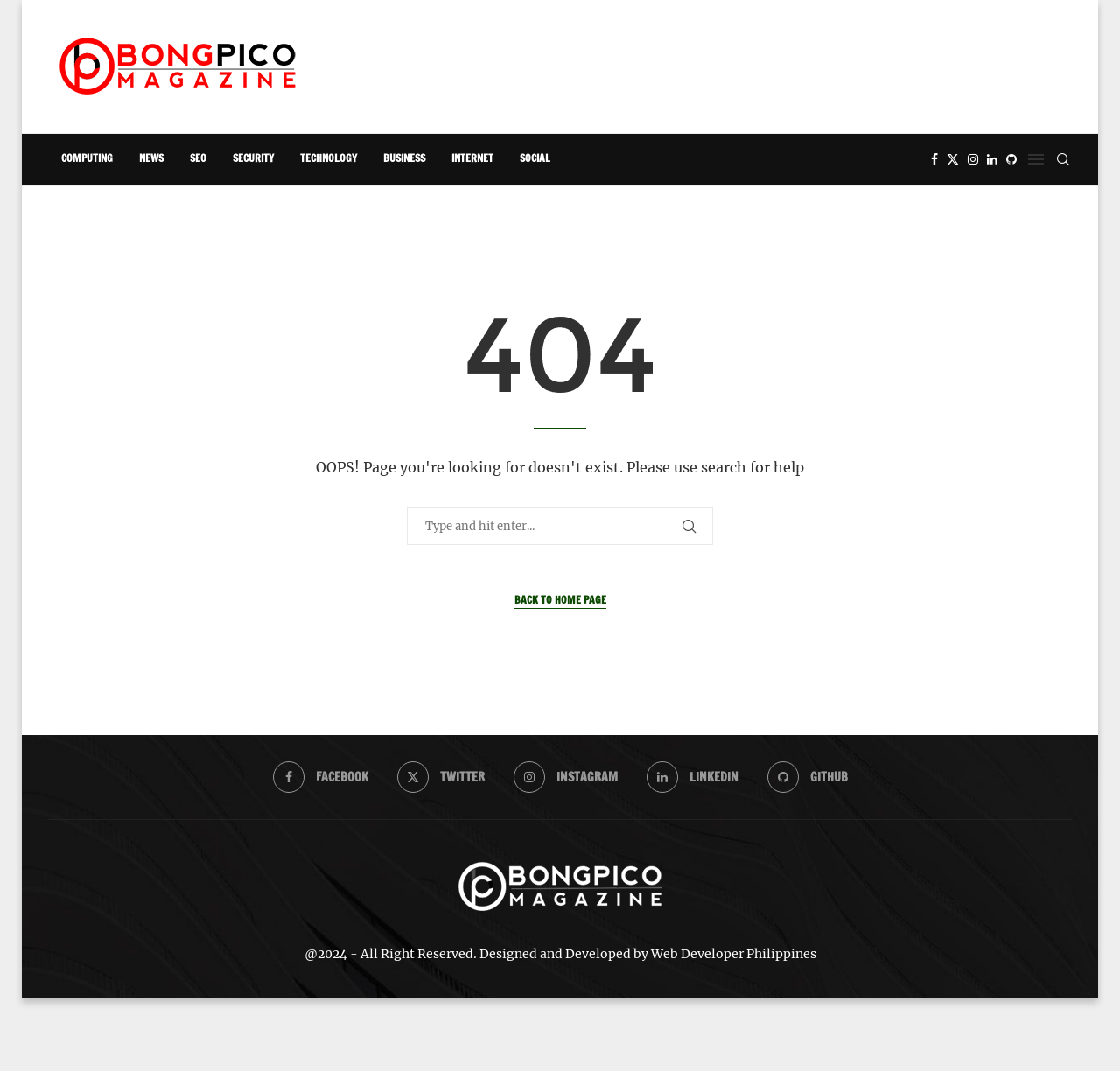Determine the bounding box coordinates of the clickable area required to perform the following instruction: "Go back to home page". The coordinates should be represented as four float numbers between 0 and 1: [left, top, right, bottom].

[0.459, 0.553, 0.541, 0.568]